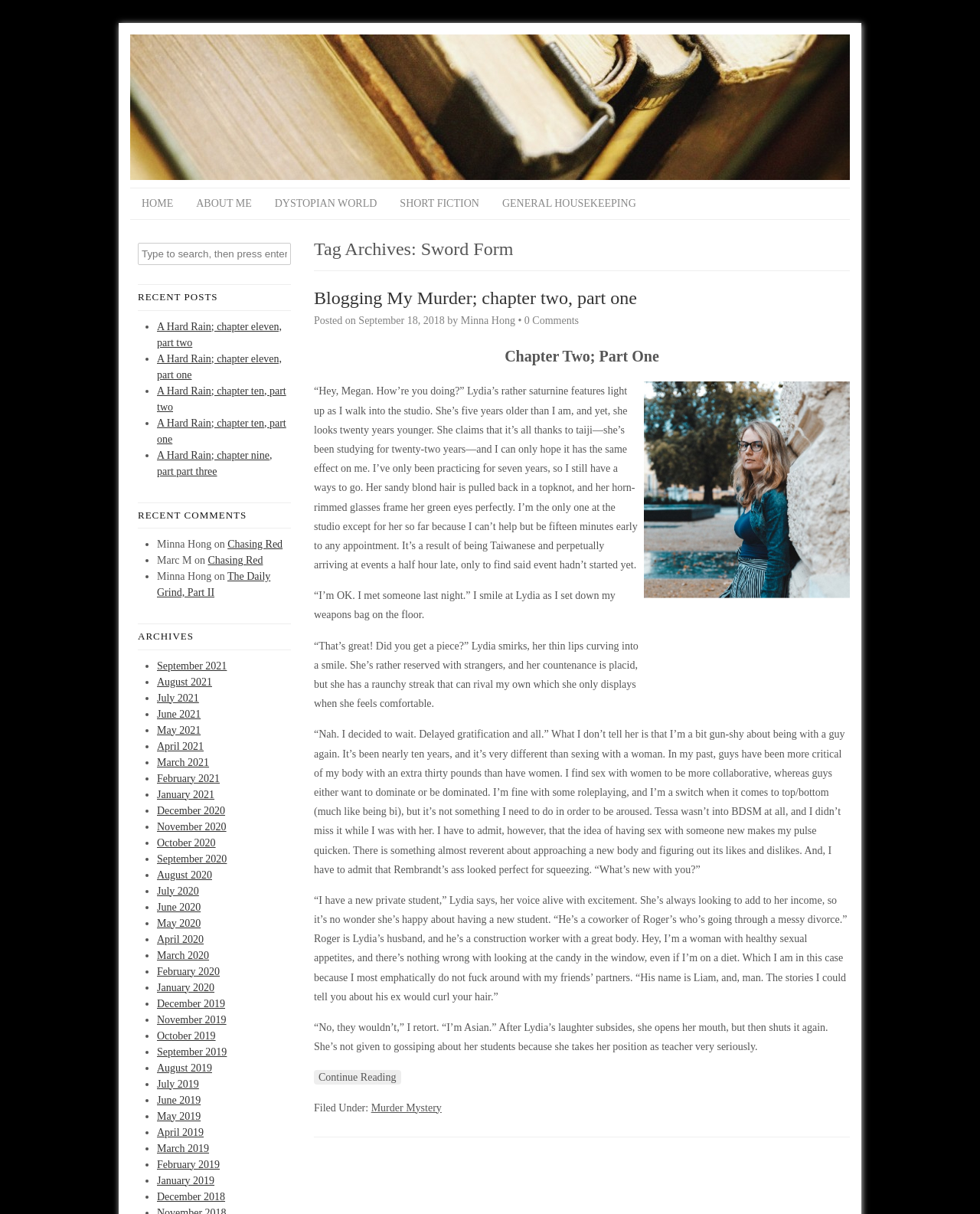Highlight the bounding box coordinates of the element you need to click to perform the following instruction: "view archives."

[0.141, 0.514, 0.297, 0.535]